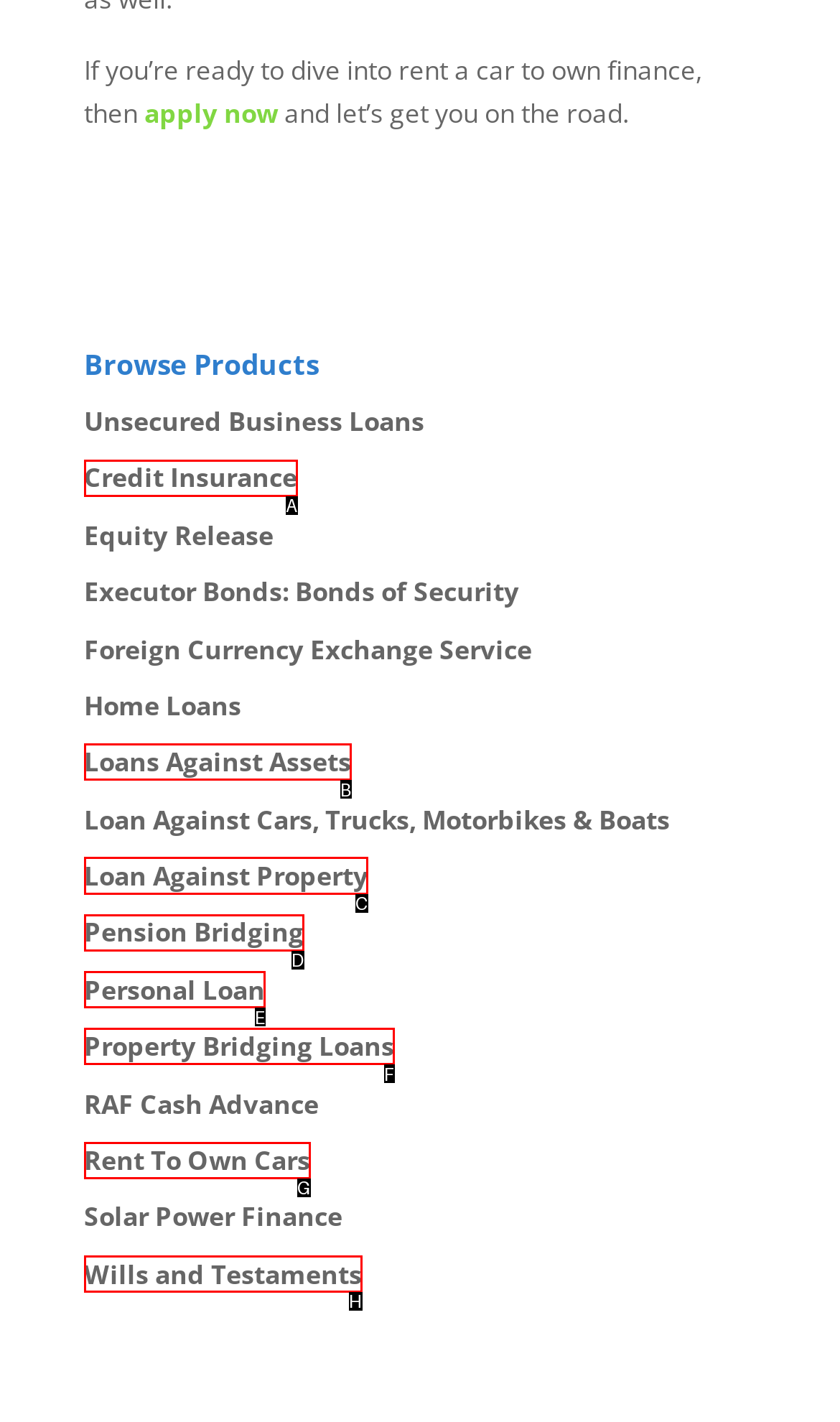Identify the letter of the option to click in order to discover loan against property. Answer with the letter directly.

C